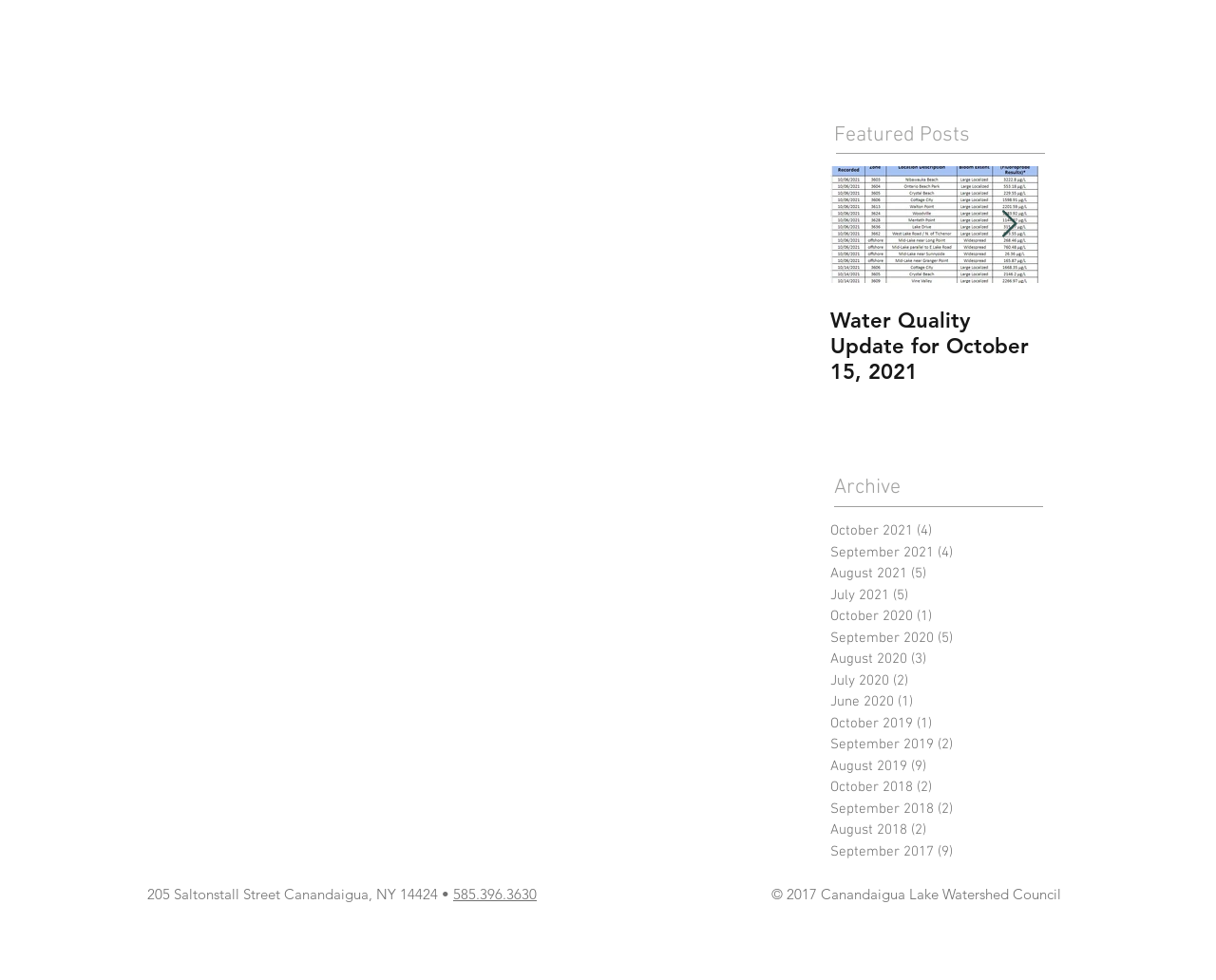Given the description of the UI element: "585.396.3630", predict the bounding box coordinates in the form of [left, top, right, bottom], with each value being a float between 0 and 1.

[0.373, 0.903, 0.441, 0.922]